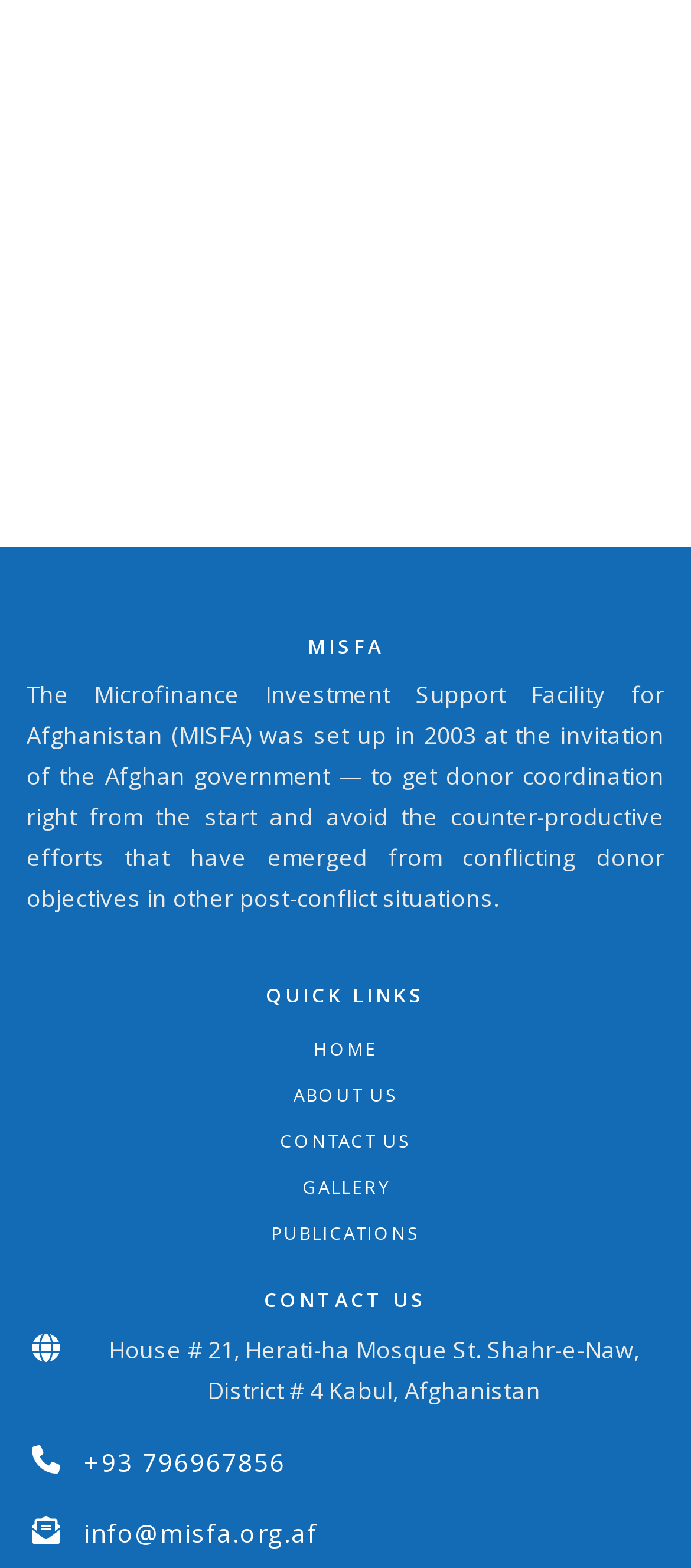Please answer the following question using a single word or phrase: 
What is the email address of the organization?

info@misfa.org.af